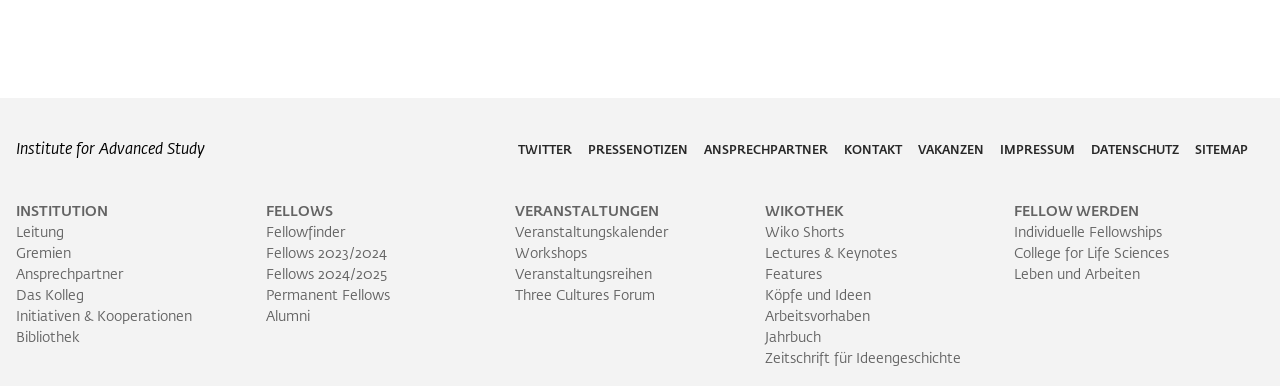Could you please study the image and provide a detailed answer to the question:
How can one contact the institution?

The 'KONTAKT' link is located at the top of the webpage, among other links such as 'TWITTER' and 'IMPRESSUM'. This suggests that one can contact the institution by clicking on the 'KONTAKT' link, which may lead to a contact form or contact information.